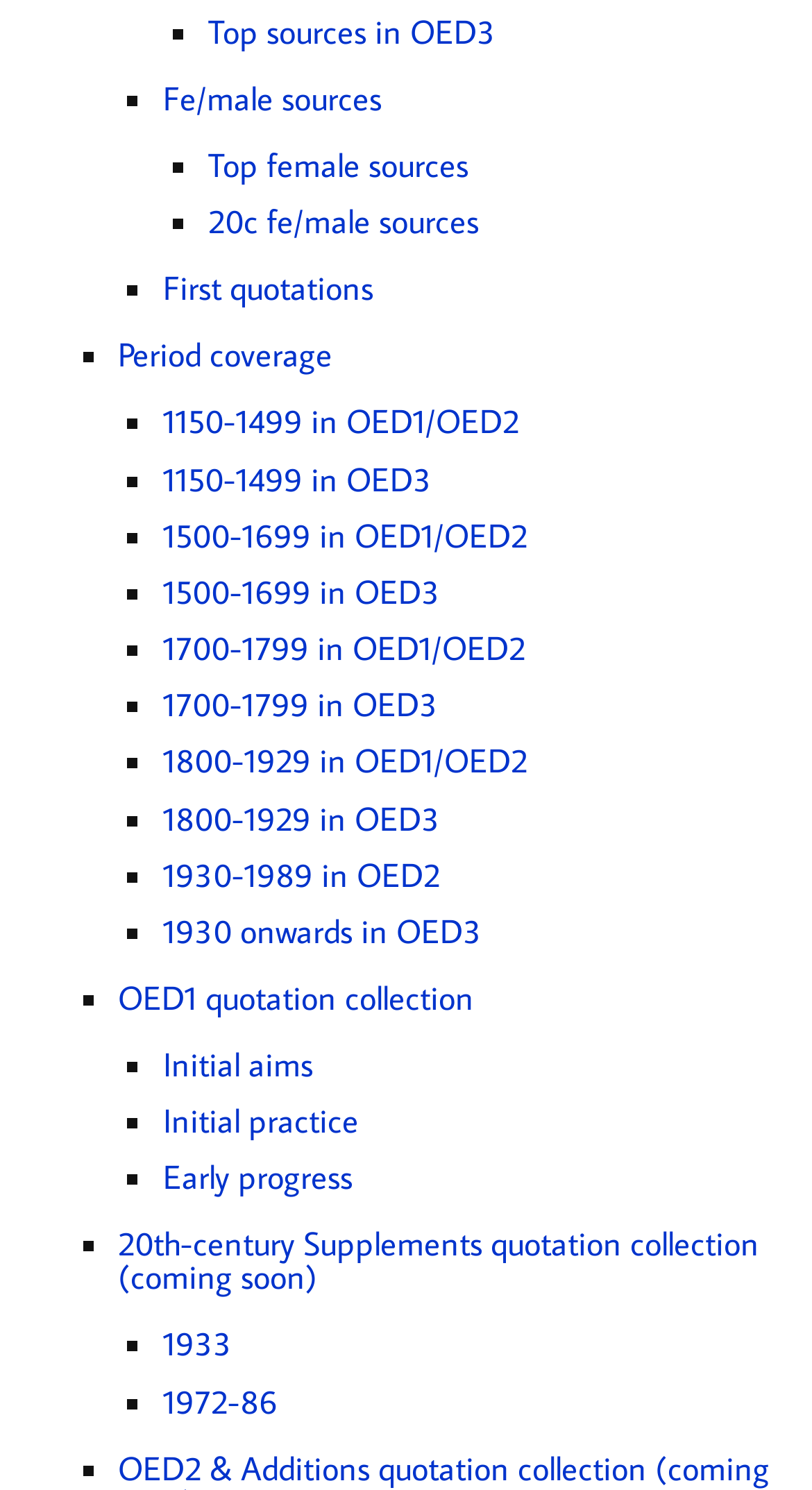Please identify the bounding box coordinates of the clickable region that I should interact with to perform the following instruction: "Check period coverage". The coordinates should be expressed as four float numbers between 0 and 1, i.e., [left, top, right, bottom].

[0.146, 0.224, 0.41, 0.252]